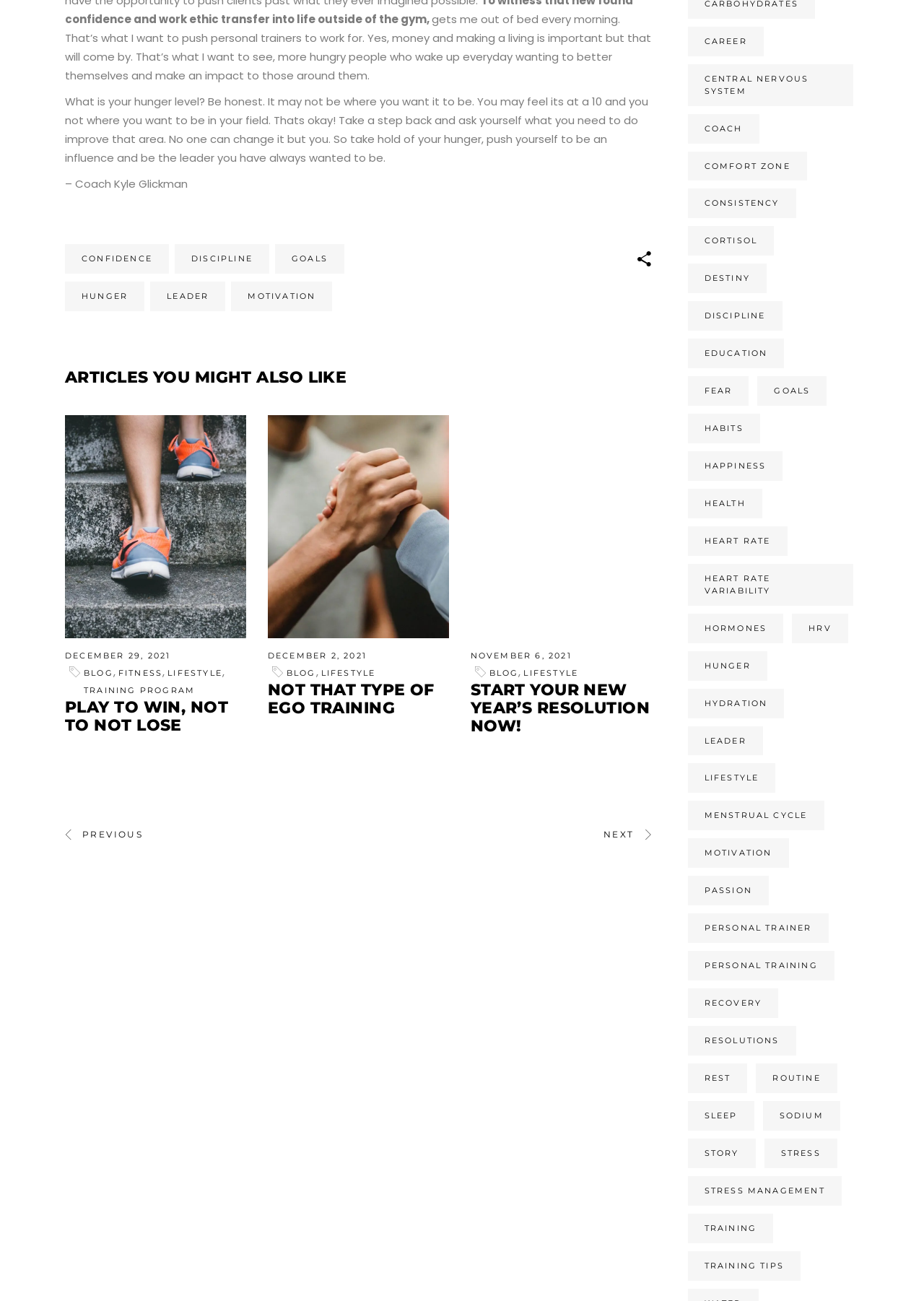Identify the bounding box coordinates of the element that should be clicked to fulfill this task: "Go to the 'NEXT' page". The coordinates should be provided as four float numbers between 0 and 1, i.e., [left, top, right, bottom].

[0.653, 0.636, 0.705, 0.647]